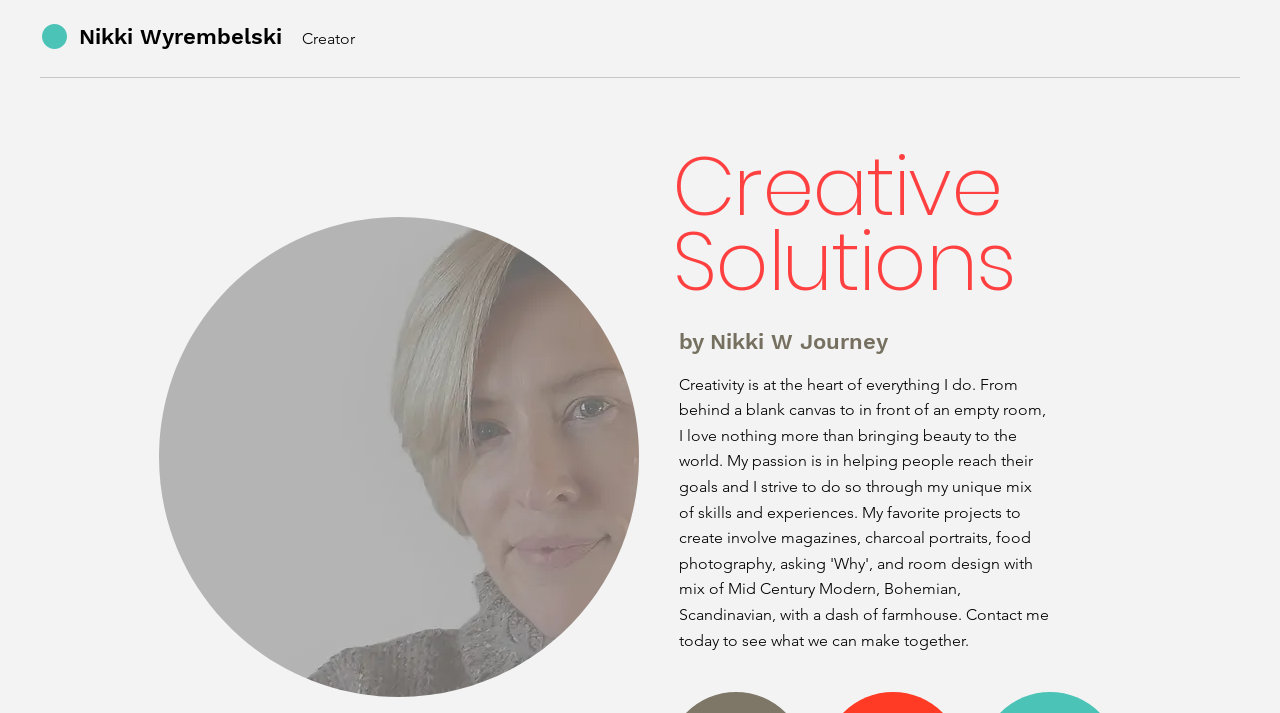What is the name of the creator?
Please answer the question as detailed as possible.

I found the answer by looking at the static text element 'Creator' which is next to a link element with the text 'Nikki Wyrembelski', indicating that Nikki Wyrembelski is the creator.